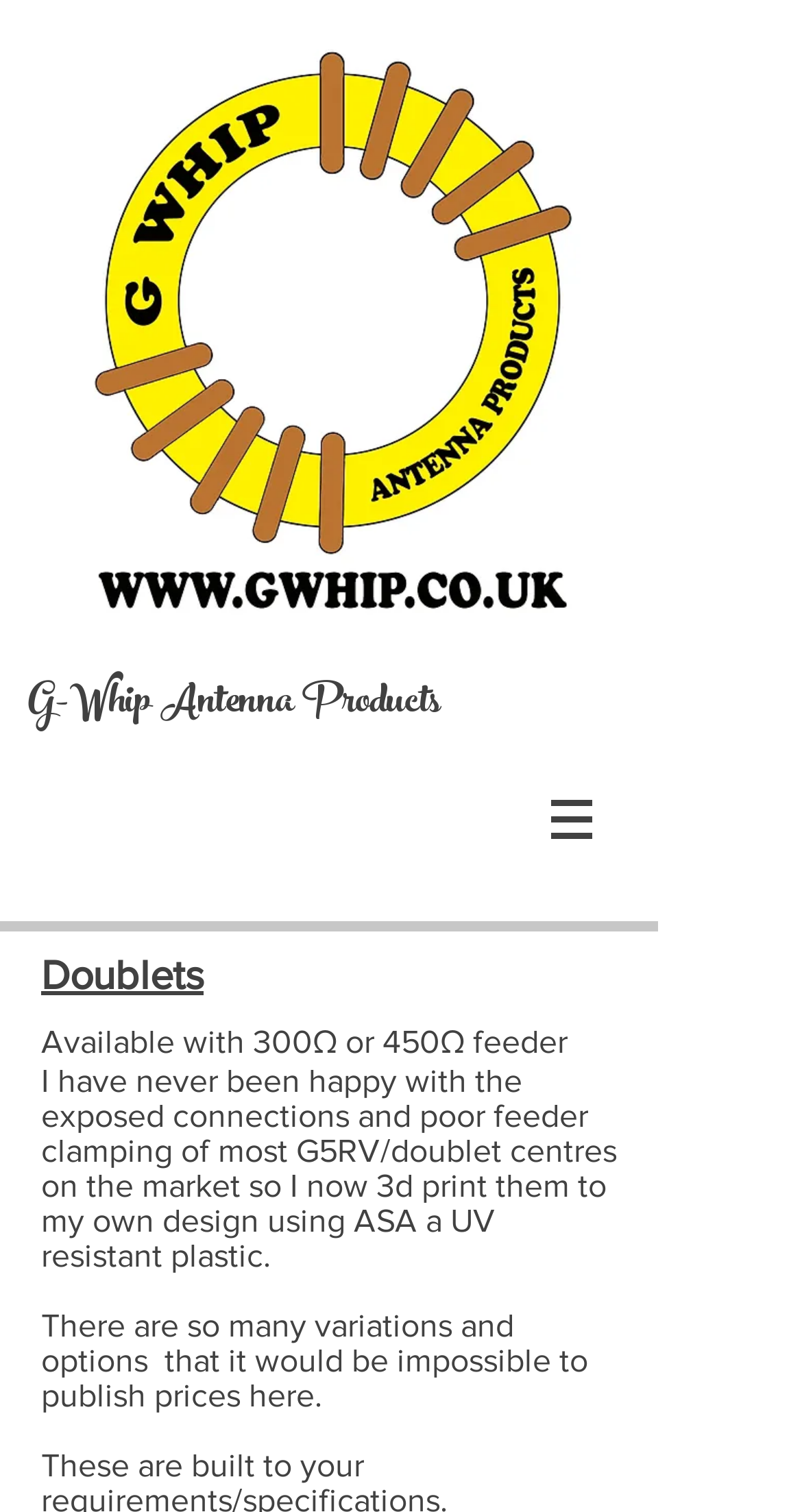Determine the title of the webpage and give its text content.

 G-Whip Antenna Products 